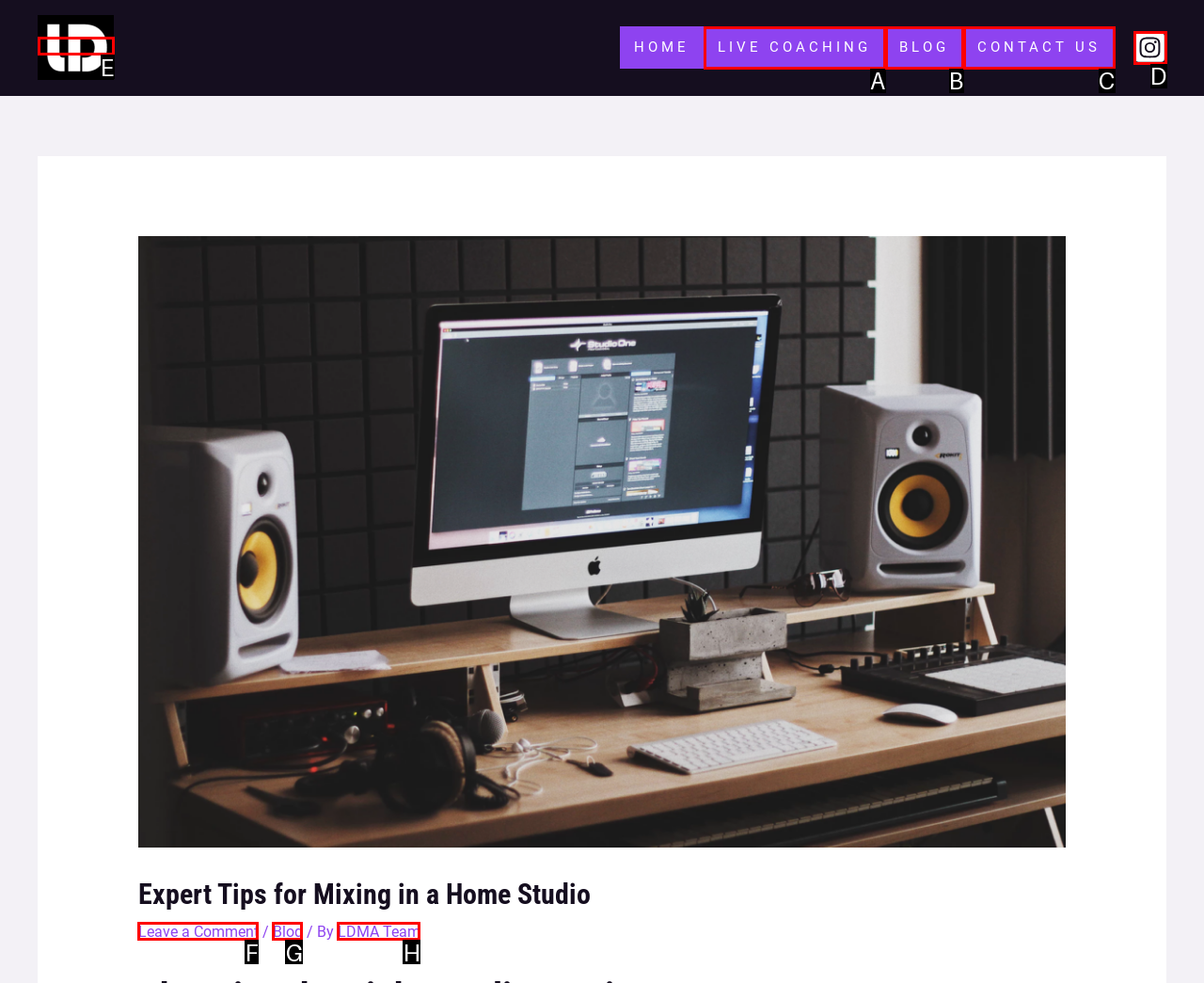Select the letter of the option that corresponds to: LDMA Team
Provide the letter from the given options.

H